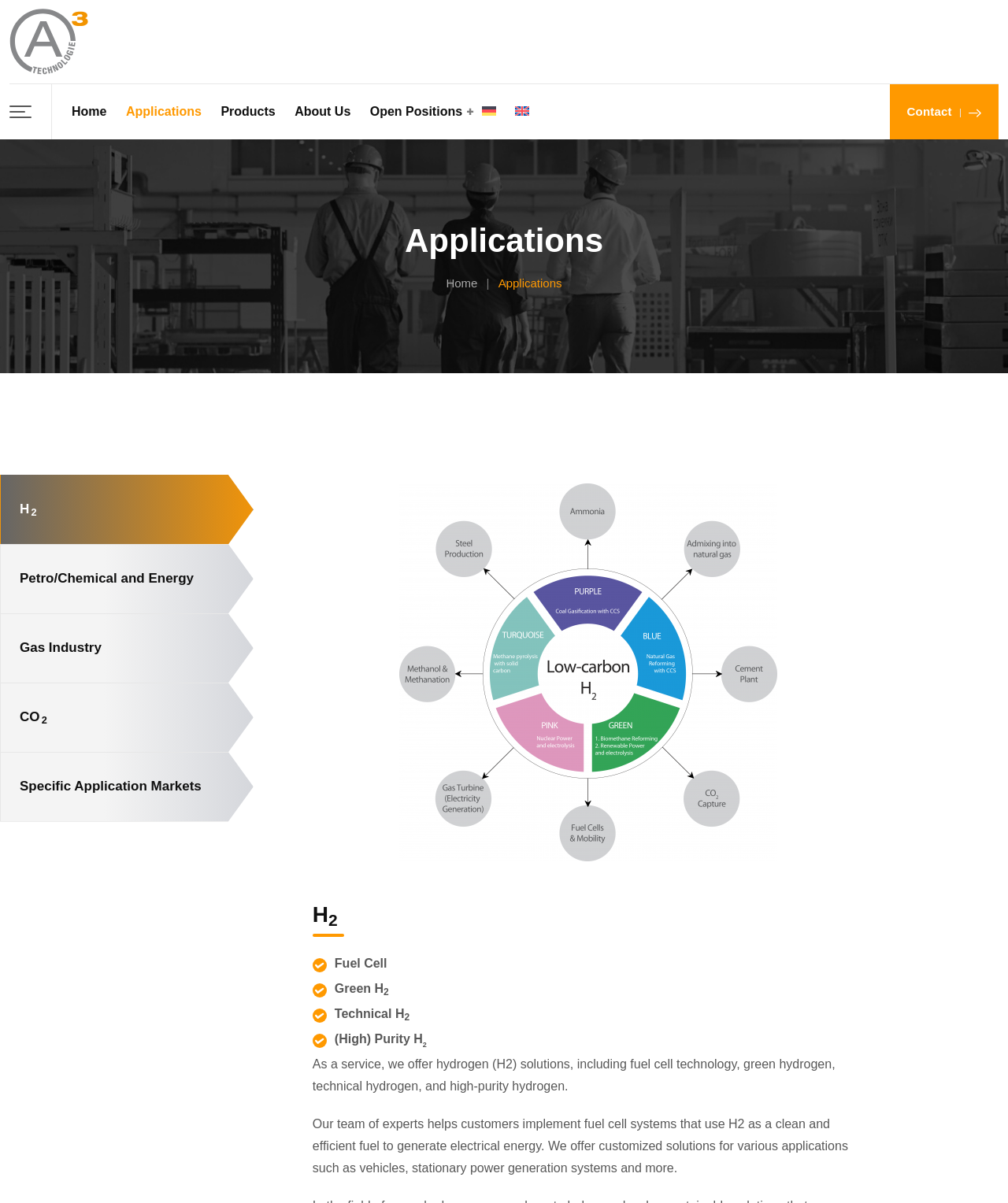Describe all the visual and textual components of the webpage comprehensively.

The webpage is about hydrogen solutions and applications, specifically focusing on the petro/chemical and energy gas industry. At the top left corner, there is a dark logo and a button. Next to them, there is a navigation menu with links to "Home", "Applications", "Products", "About Us", "Open Positions", and "Contact". The language selection options, "German" and "English", are located at the top right corner, each accompanied by a small flag icon.

Below the navigation menu, there is a heading that reads "Applications". Underneath, there are five tabs: "H2", "Petro/Chemical and Energy", "Gas Industry", "CO2", and "Specific Application Markets". The "H2" tab is currently selected.

The main content of the page is divided into sections. The first section has a heading "H2" with a subscript "2". Below it, there are four sections: "Fuel Cell", "Green H2", "Technical H2", and "(High) Purity H2". Each section has a brief description of the corresponding hydrogen solution.

The text in the first section explains that the company offers hydrogen solutions, including fuel cell technology, green hydrogen, technical hydrogen, and high-purity hydrogen. The second section describes how the company's team of experts helps customers implement fuel cell systems that use hydrogen as a clean and efficient fuel to generate electrical energy, with customized solutions for various applications.